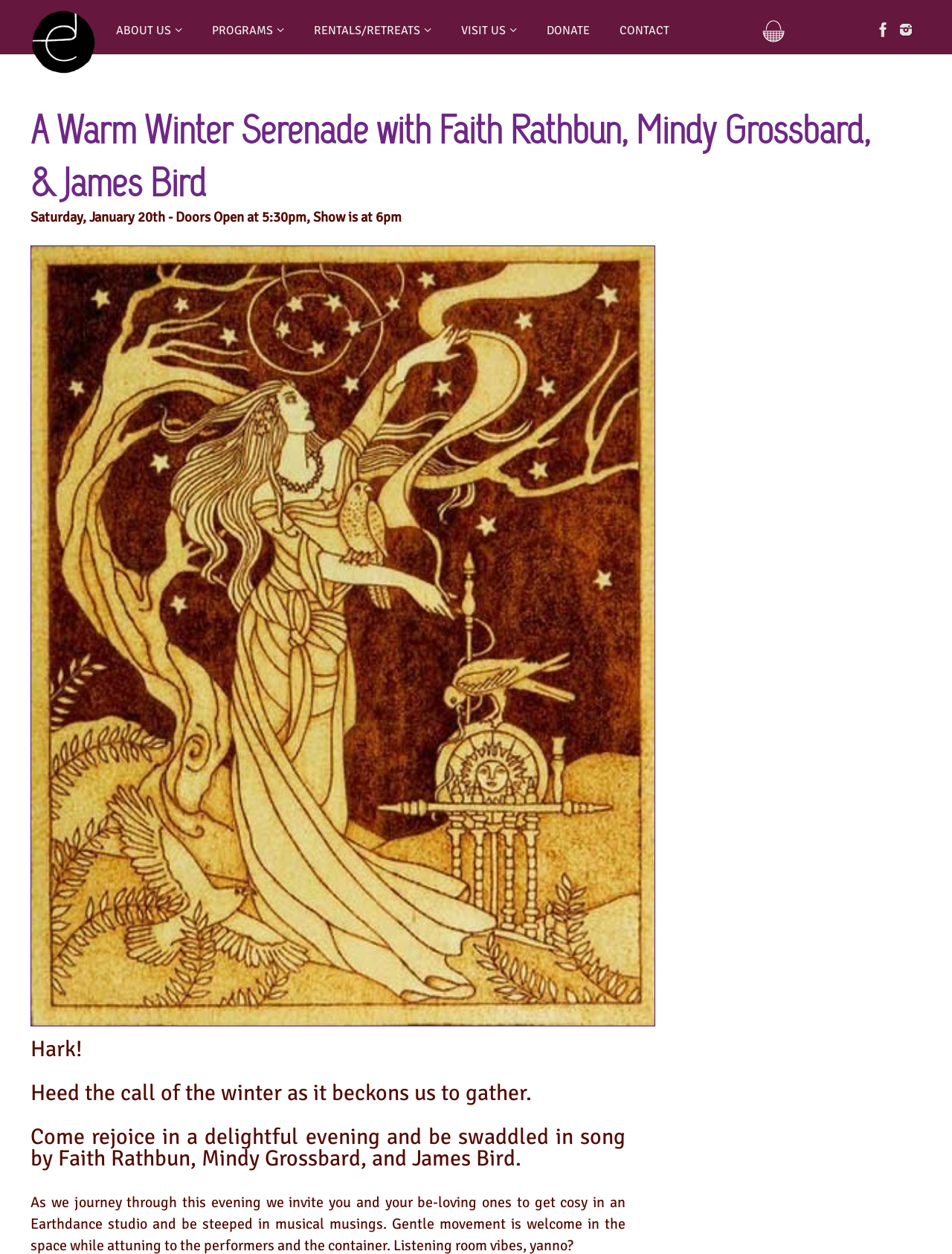Carefully observe the image and respond to the question with a detailed answer:
What is the tone of the event described on the webpage?

I inferred the answer by looking at the static text elements with the contents 'Hark!' and 'Come rejoice in a delightful evening...' which suggest a festive and joyful tone, and the overall language used on the webpage which is warm and inviting.